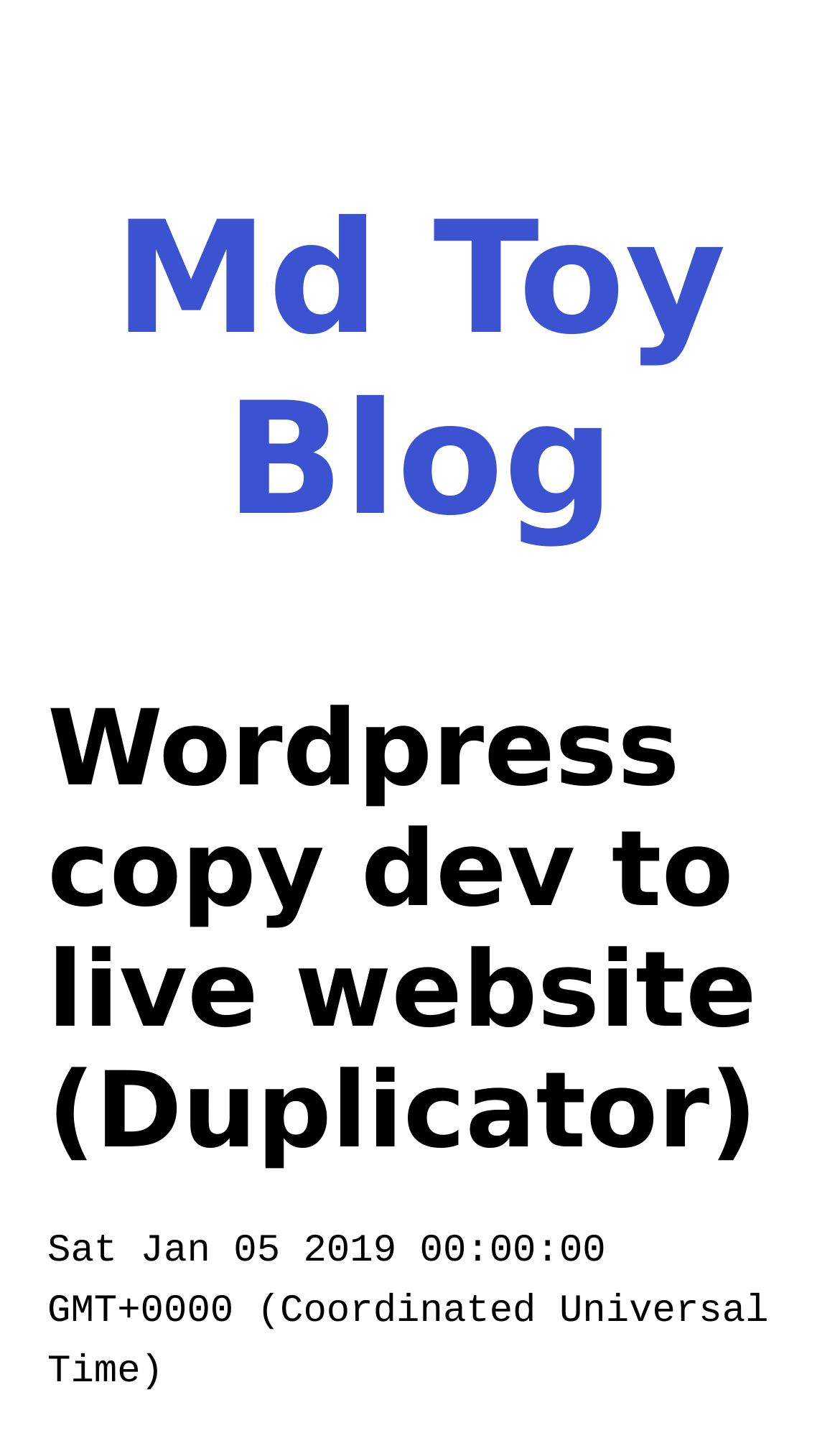Locate the primary heading on the webpage and return its text.

Md Toy Blog